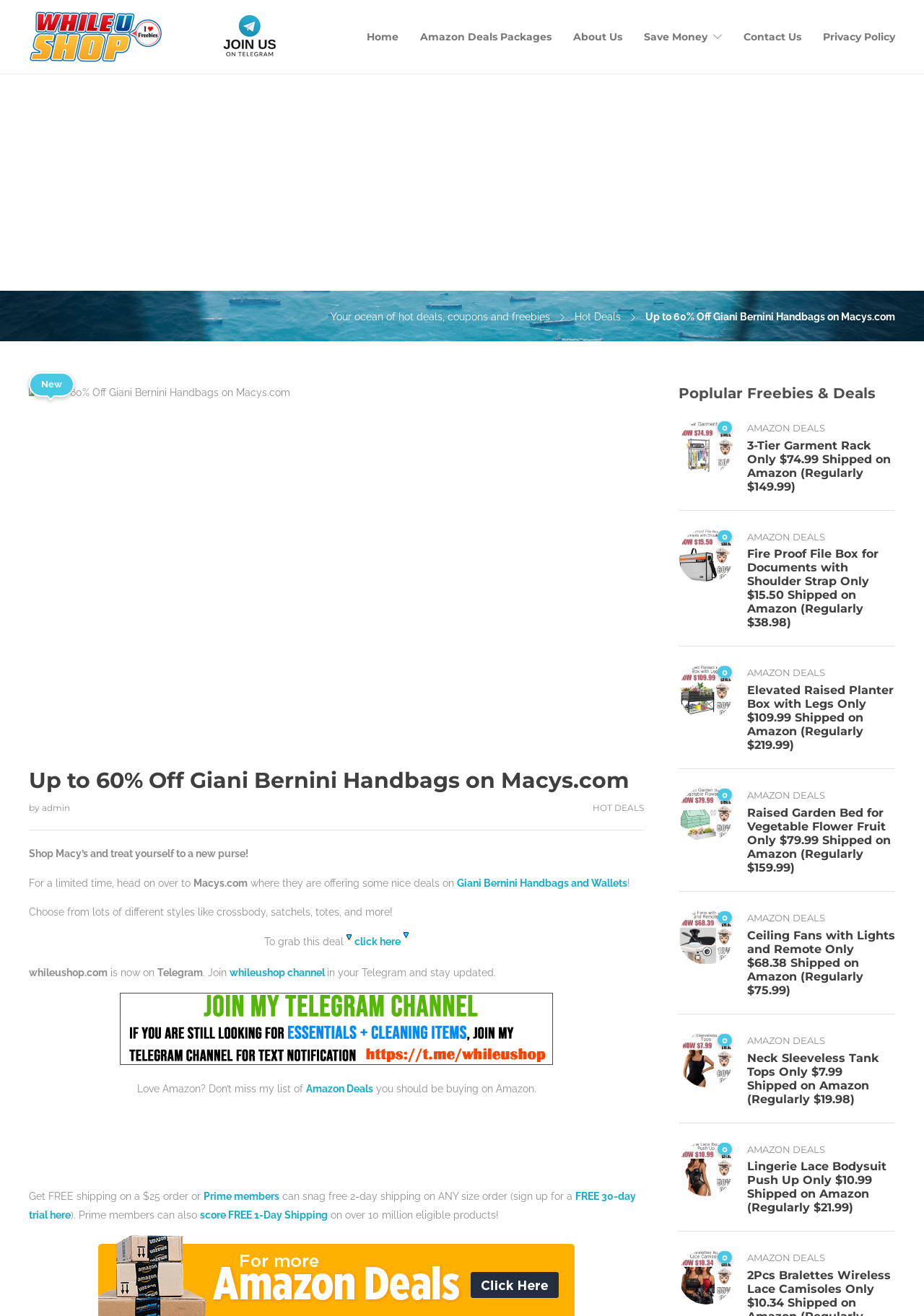Describe the entire webpage, focusing on both content and design.

This webpage appears to be a deals and coupons website, with a focus on Amazon deals and freebies. At the top of the page, there is a navigation menu with links to "Home", "Amazon Deals Packages", "About Us", "Save Money", "Contact Us", and "Privacy Policy". Below the navigation menu, there is a large advertisement banner.

The main content of the page is divided into two sections. The left section features a promotional banner for Giani Bernini Handbags on Macys.com, with a heading that reads "Up to 60% Off Giani Bernini Handbags on Macys.com". Below the banner, there is a brief description of the deal, along with a call-to-action button to "click here" to grab the deal.

The right section of the page is dedicated to showcasing various Amazon deals, with headings such as "HOT DEALS" and "Poplular Freebies & Deals". There are multiple deal listings, each with a brief description, a price, and a "Read more" link. The deals include discounts on products such as garment racks, file boxes, planters, and ceiling fans.

Throughout the page, there are also links to other sections of the website, such as "whileushop.com" and a Telegram channel. Additionally, there are promotional messages encouraging users to sign up for a free 30-day trial of Amazon Prime to get free shipping and other benefits.